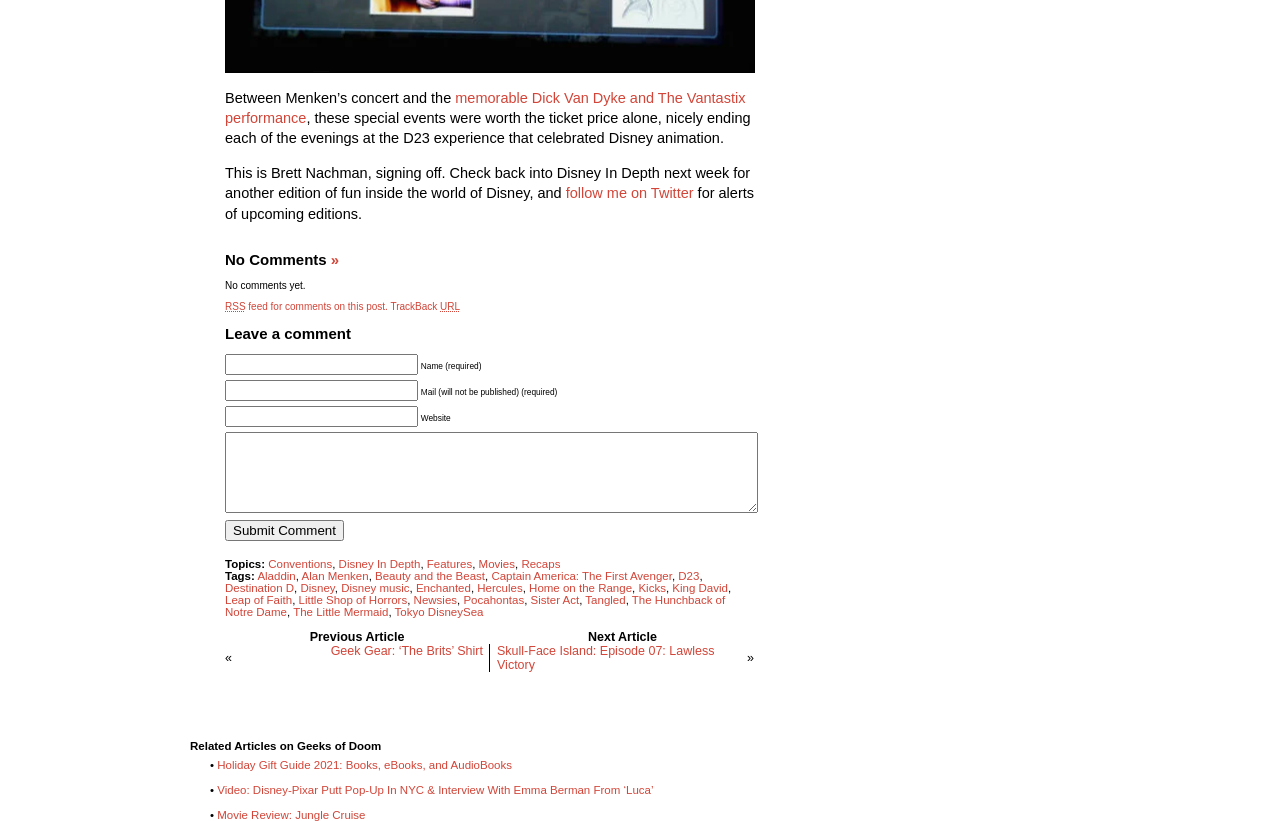Identify the bounding box coordinates of the specific part of the webpage to click to complete this instruction: "Submit Comment".

[0.176, 0.633, 0.269, 0.659]